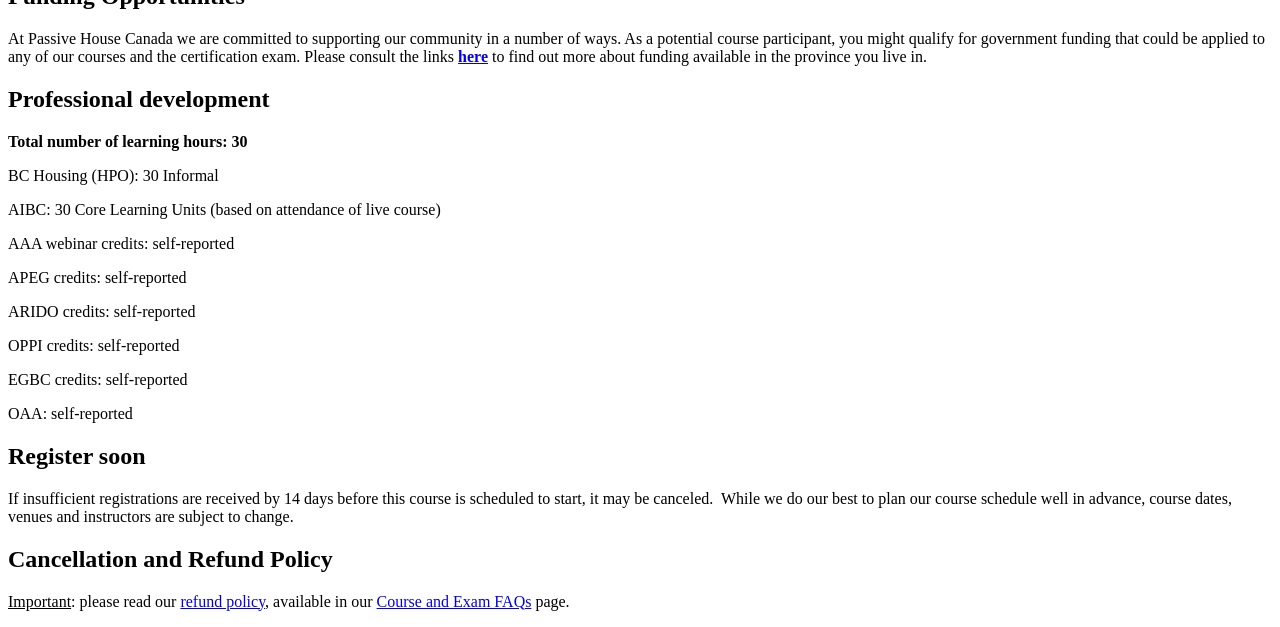Find the bounding box of the web element that fits this description: "refund policy".

[0.141, 0.945, 0.207, 0.972]